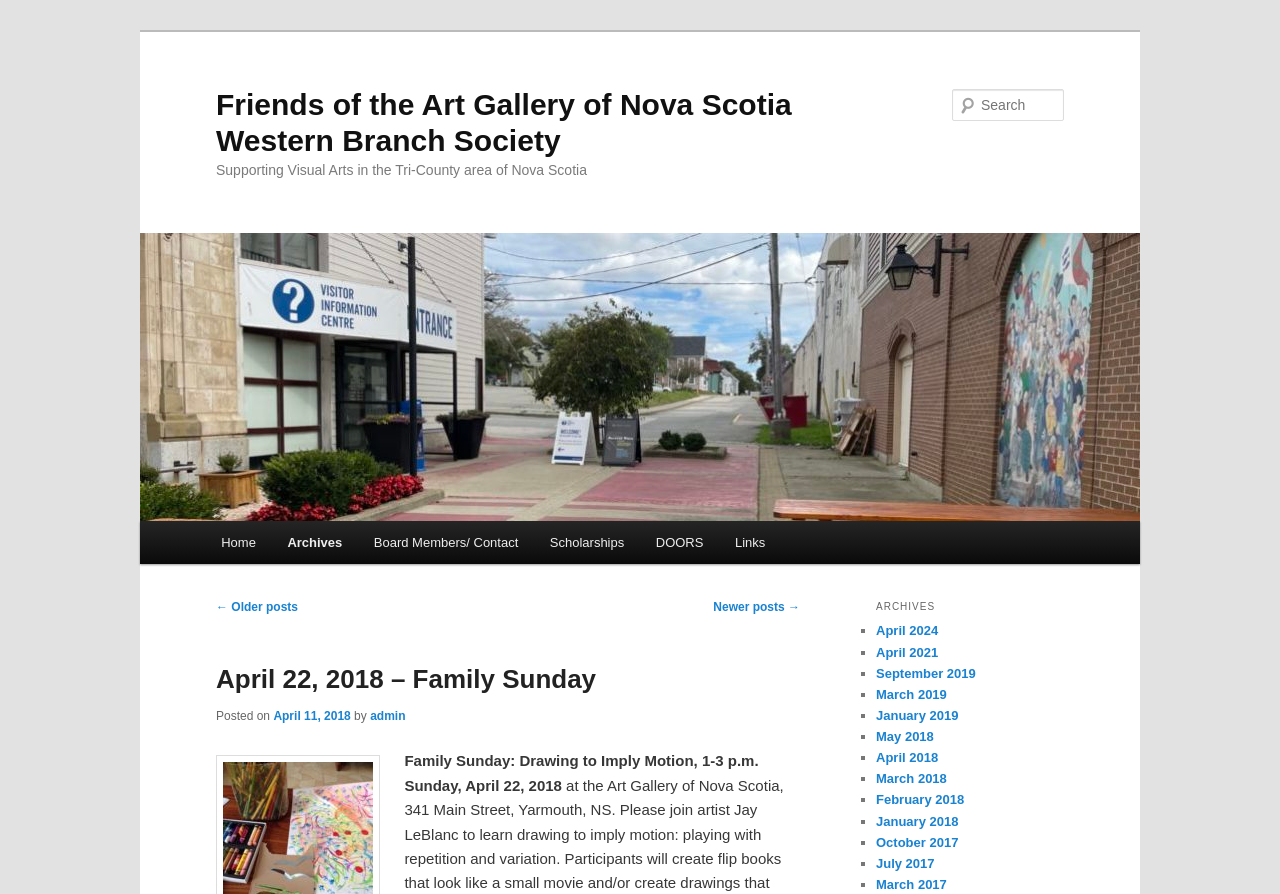Give a one-word or one-phrase response to the question: 
How many archive links are there?

12